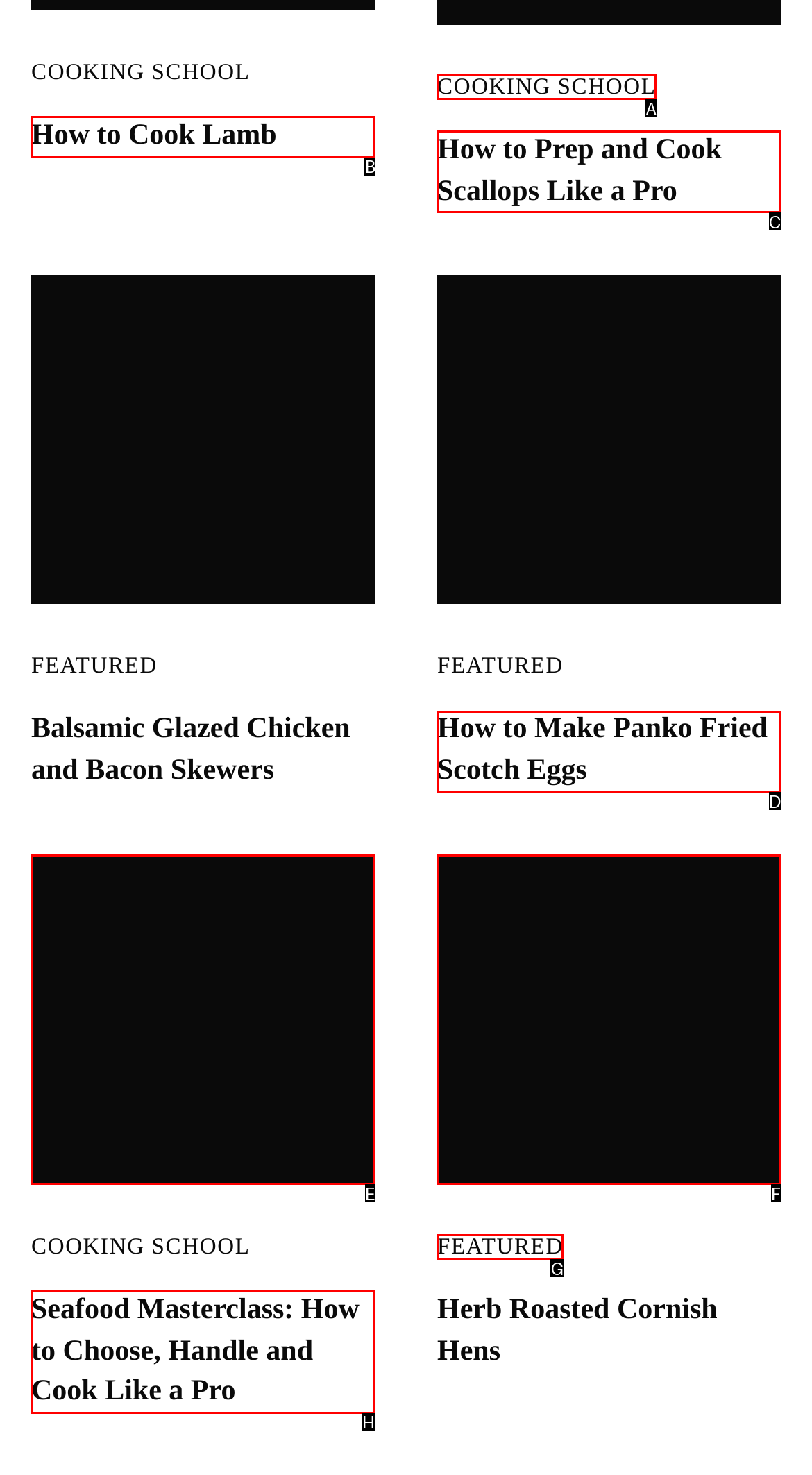Choose the HTML element that needs to be clicked for the given task: Click on 'How to Cook Lamb' Respond by giving the letter of the chosen option.

B